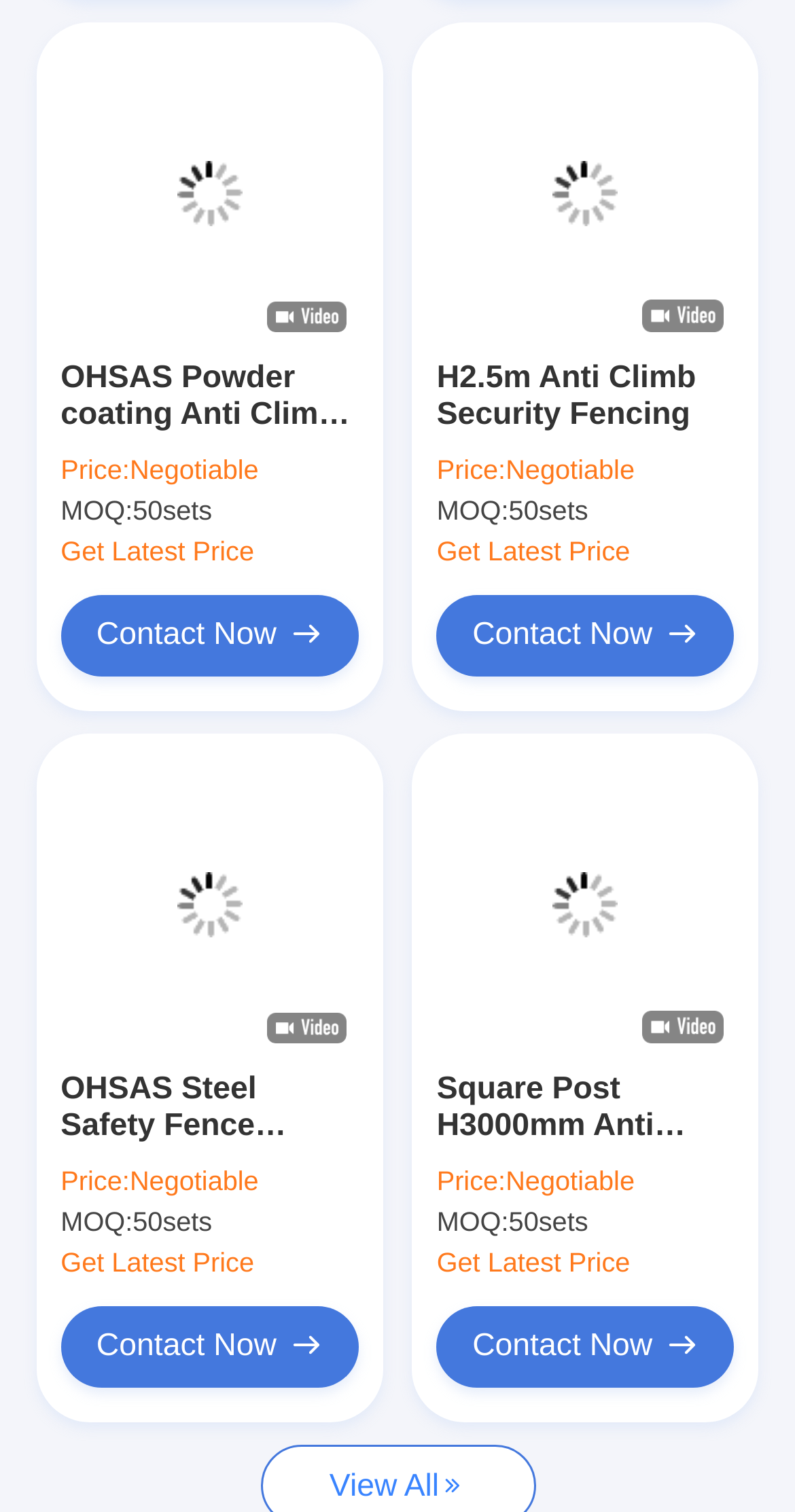Please identify the bounding box coordinates of the area I need to click to accomplish the following instruction: "Select an option from the combobox".

[0.401, 0.829, 0.599, 0.851]